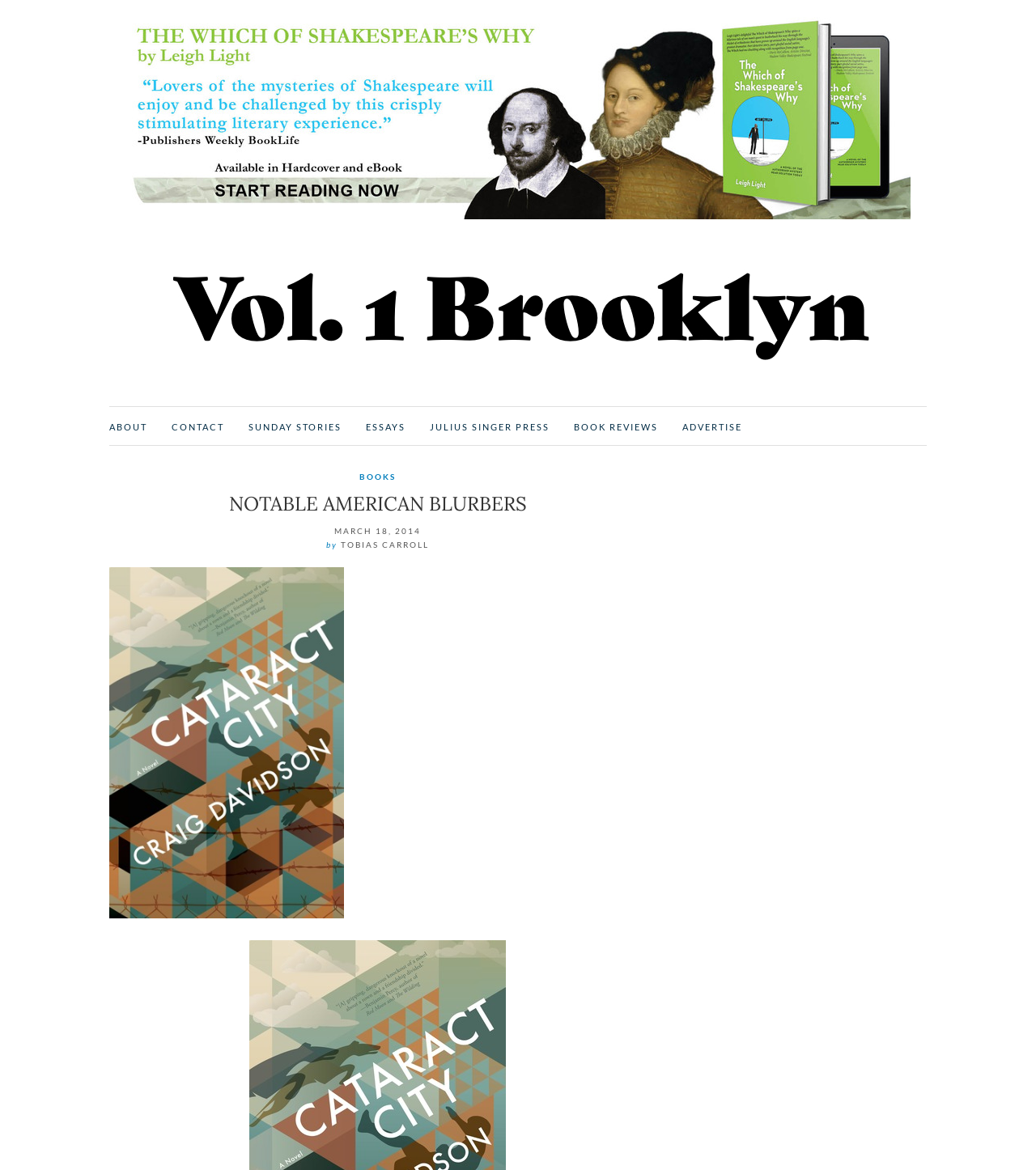Please provide a one-word or phrase answer to the question: 
What is the name of the website?

Vol. 1 Brooklyn